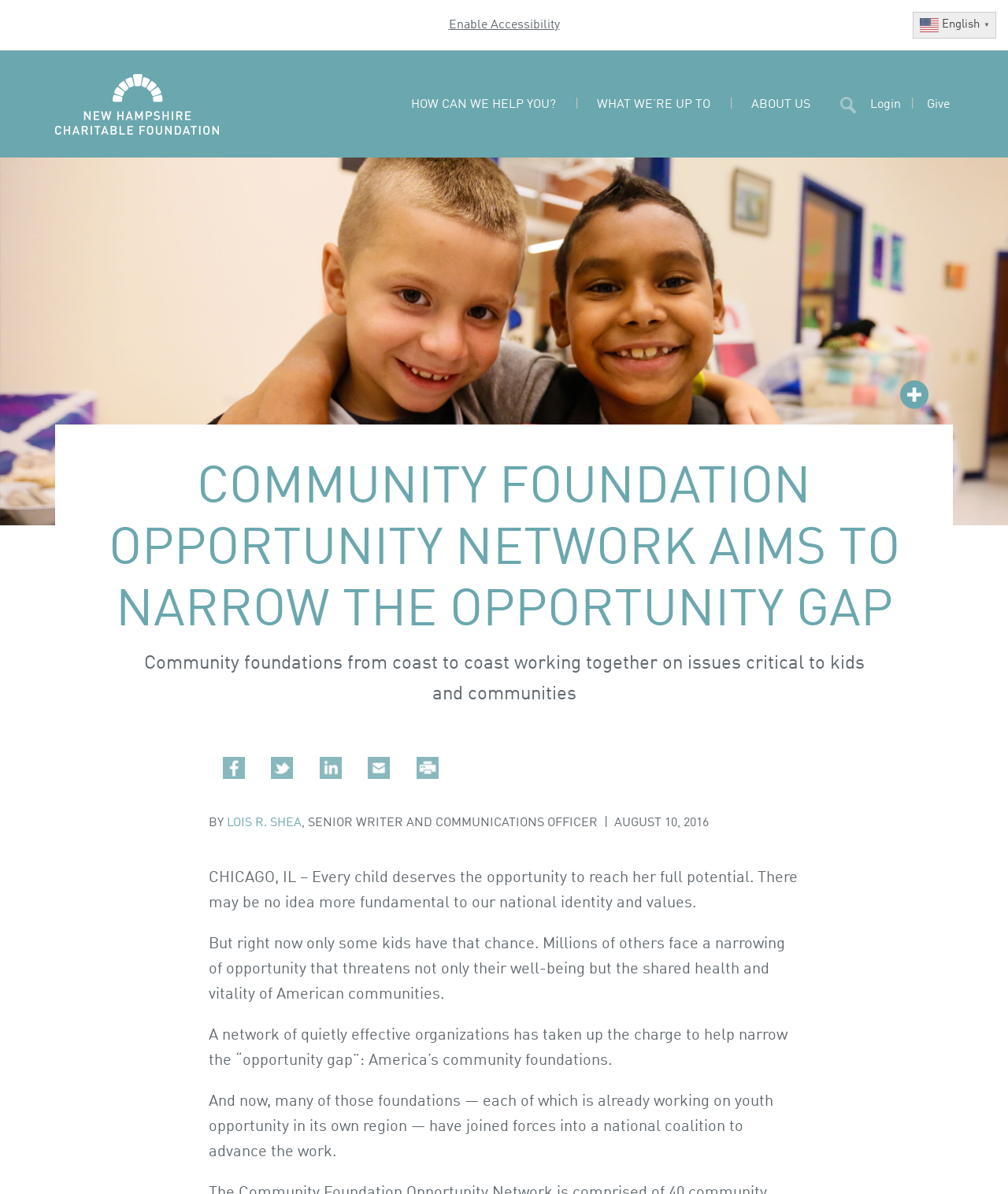Respond to the following question using a concise word or phrase: 
What is the goal of the national coalition of community foundations?

Advance the work